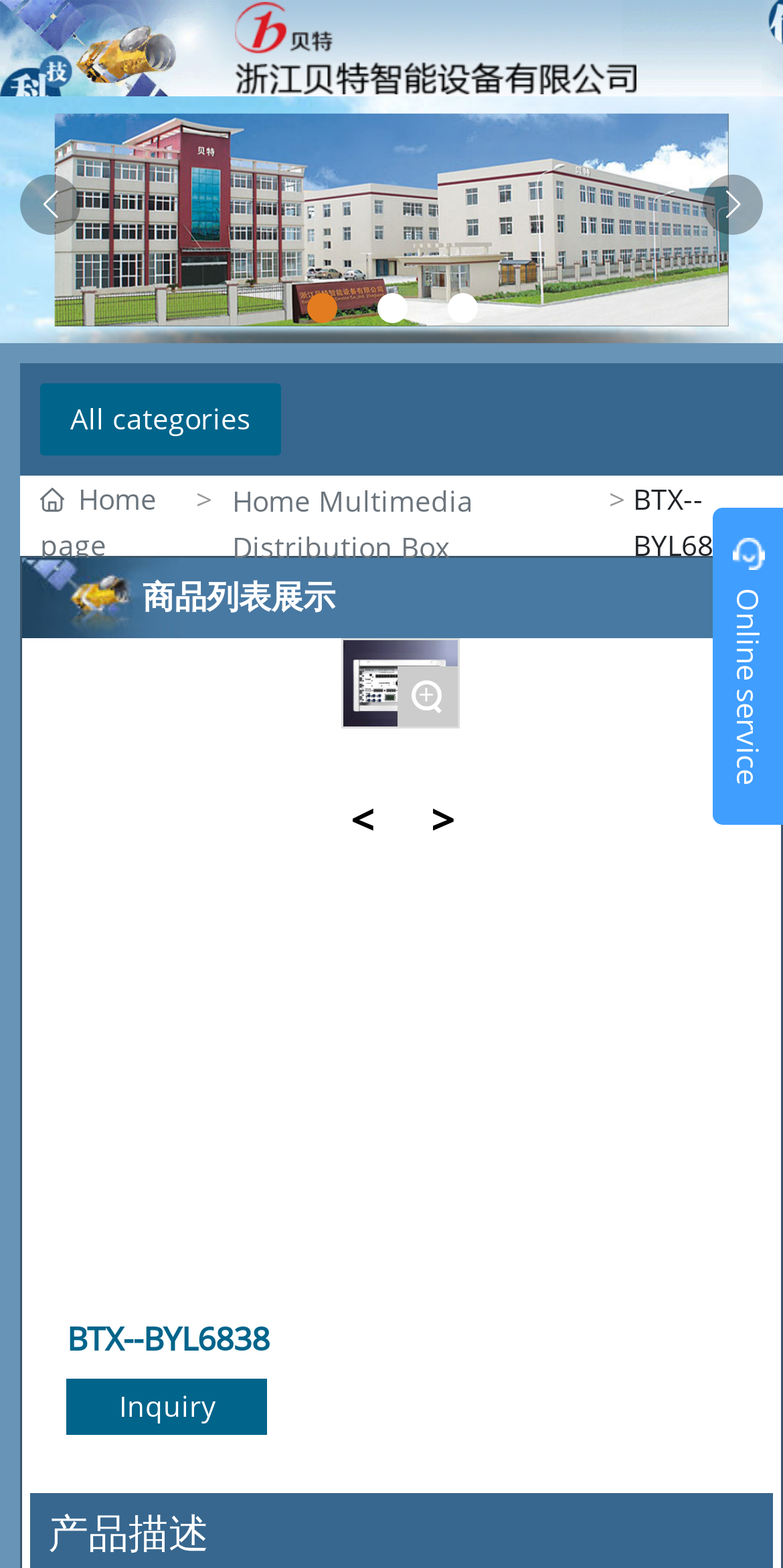Write an exhaustive caption that covers the webpage's main aspects.

The webpage appears to be a product page for a specific device, the BTX--BYL6838 Basic Configuration B22-type box. At the top of the page, there is a large image with a caption "图片名称" (which translates to "picture name"). Below the image, there are five navigation links, each with a corresponding image, labeled as "1 / 5", "2 / 5", "3 / 5", "4 / 5", and allowing users to navigate through different slides.

To the right of the navigation links, there are three buttons labeled "Go to slide 1", "Go to slide 2", and "Go to slide 3", which likely allow users to quickly jump to specific slides. Further to the right, there are "Next slide" and "Previous slide" buttons, which control a slideshow or carousel.

In the middle of the page, there is a section with a heading "BTX--BYL6838" and a subheading "商品列表展示" (which translates to "product list display"). Below this section, there is an image and a "+" icon, which may indicate an expandable or collapsible section.

To the left of this section, there is a link labeled "Home page" with a corresponding image, and another link labeled "Home Multimedia Distribution Box". Below these links, there is a static text element displaying the product name "BTX--BYL6838" and another static text element displaying the text "All categories".

At the bottom of the page, there is a heading "BTX--BYL6838" again, followed by a link labeled "Inquiry" and a static text element displaying the text "产品描述" (which translates to "product description"). Finally, there is a static text element displaying the text "Online service" at the bottom right corner of the page.